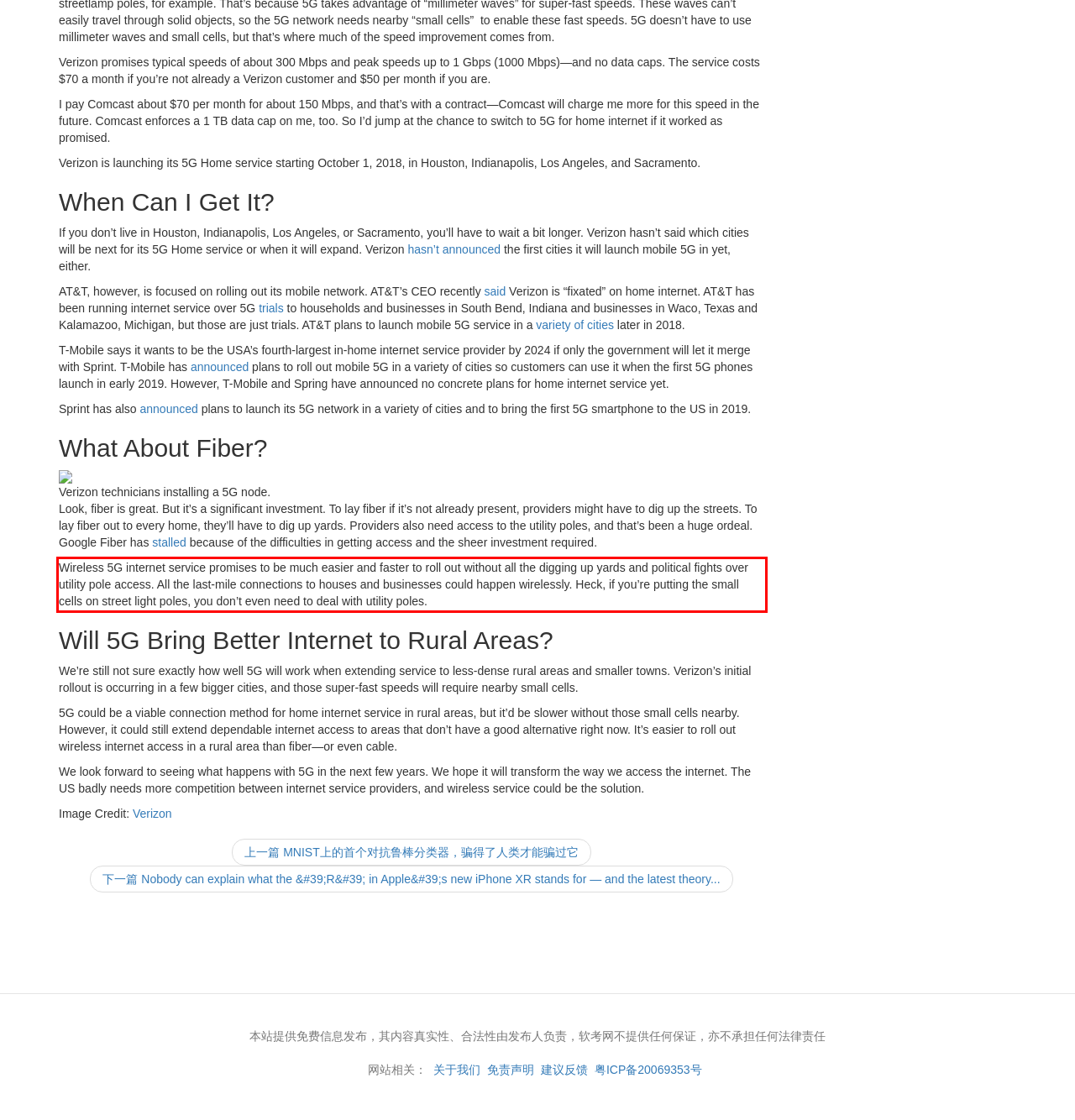Look at the screenshot of the webpage, locate the red rectangle bounding box, and generate the text content that it contains.

Wireless 5G internet service promises to be much easier and faster to roll out without all the digging up yards and political fights over utility pole access. All the last-mile connections to houses and businesses could happen wirelessly. Heck, if you’re putting the small cells on street light poles, you don’t even need to deal with utility poles.